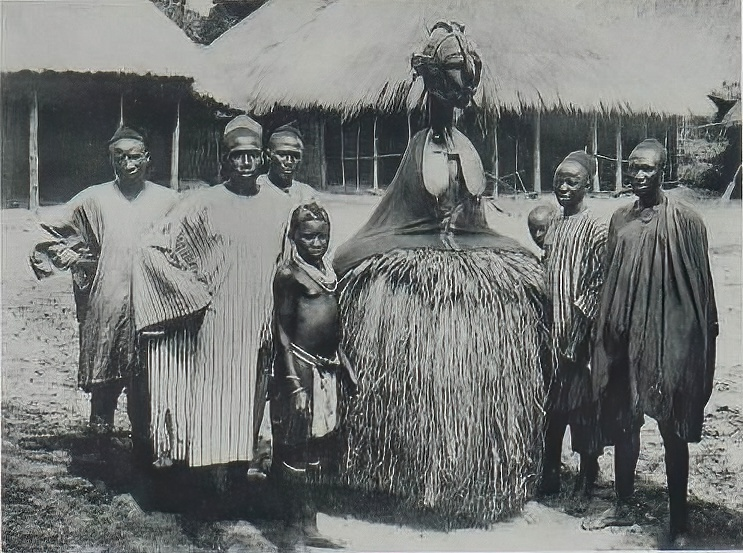Provide a thorough description of the image.

The image depicts a traditional masquerade performance featuring a prominent figure dressed in a spectacular D’mba mask, characterized by a blend of intricate craftsmanship and cultural significance. The mask, which can stand at least eight feet tall and weigh as much as eighty pounds, is designed to be worn on the shoulders of the performer and is secured with a rope tied around the torso. This traditional attire is enhanced by a cape made of a European cloth and a raffia cover that conceals the performer, allowing for a mystical and striking presence during ceremonies.

Surrounding the masked dancer are six individuals, dressed in traditional garments, who are likely part of the community or performers in the event. Each individual showcases unique cultural attire, emphasizing their connection to the tradition being portrayed. Notably, the mask features all human facial characteristics, including eyes, ears, a nose, and a mouth, blending artistry and representation. Additional embellishments, such as paint and noise elements, may have been added to the mask for ceremonial purposes, contributing to the overall cultural richness and visual impact of the performance. The setting appears to be an outdoor area, possibly a village, with thatched structures visible in the background, signifying a connection to the community's heritage.